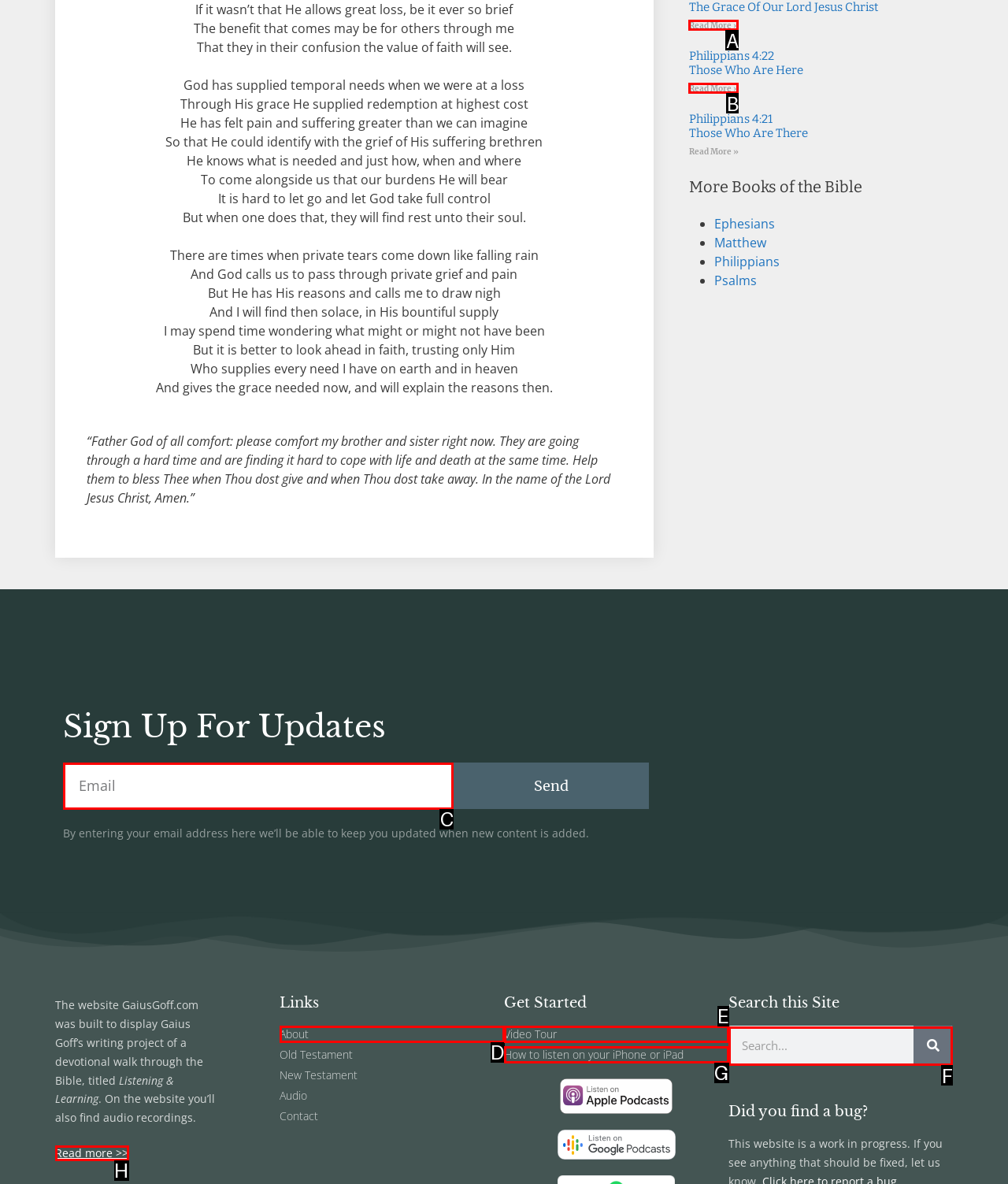Identify which lettered option to click to carry out the task: Learn about Canning Meats. Provide the letter as your answer.

None